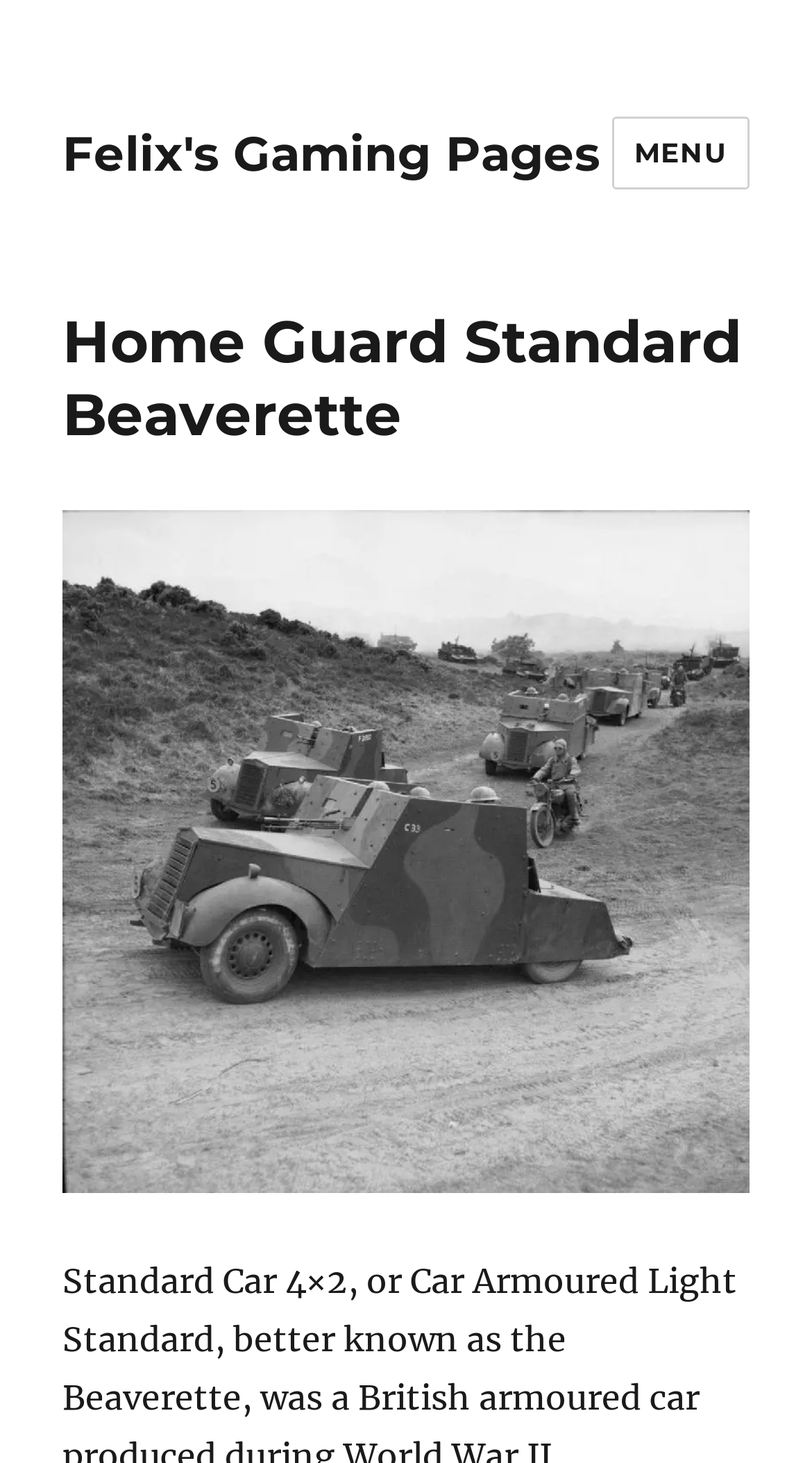Determine the bounding box coordinates for the UI element matching this description: "Menu".

[0.753, 0.08, 0.923, 0.13]